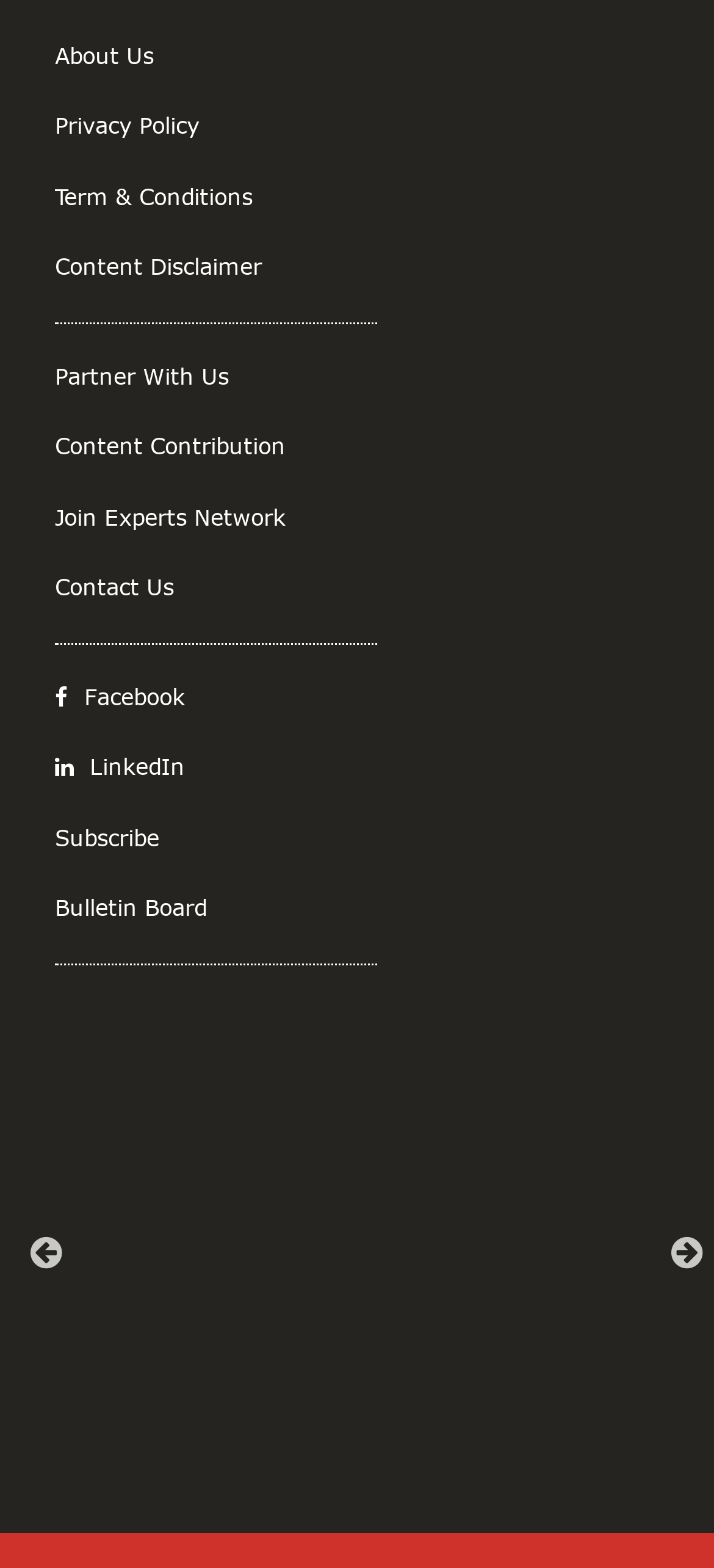Predict the bounding box of the UI element that fits this description: "Partner With Us".

[0.077, 0.231, 0.321, 0.248]